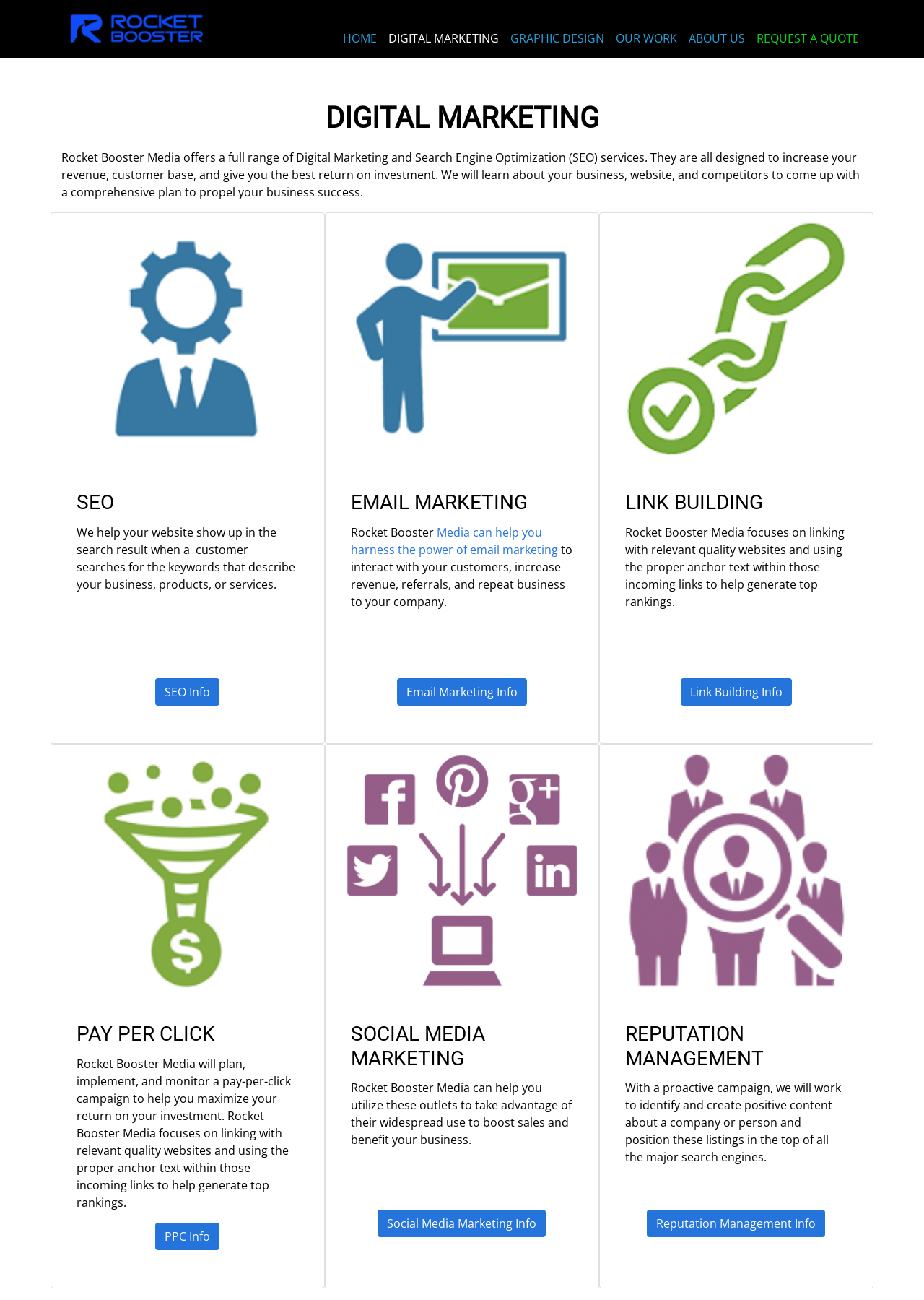Use a single word or phrase to answer the question:
What is Email Marketing used for?

Interact with customers